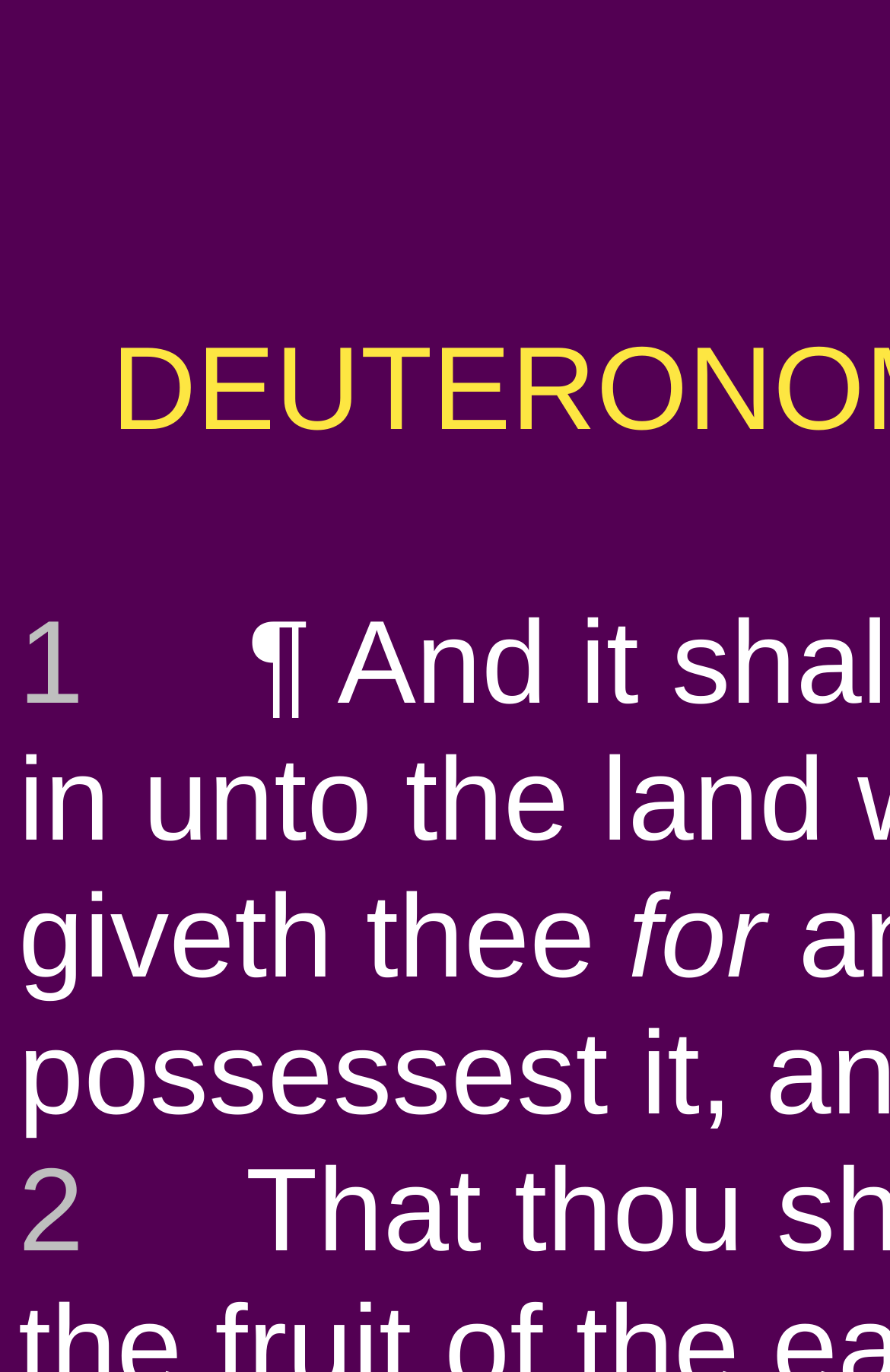Given the following UI element description: "2", find the bounding box coordinates in the webpage screenshot.

[0.021, 0.833, 0.094, 0.93]